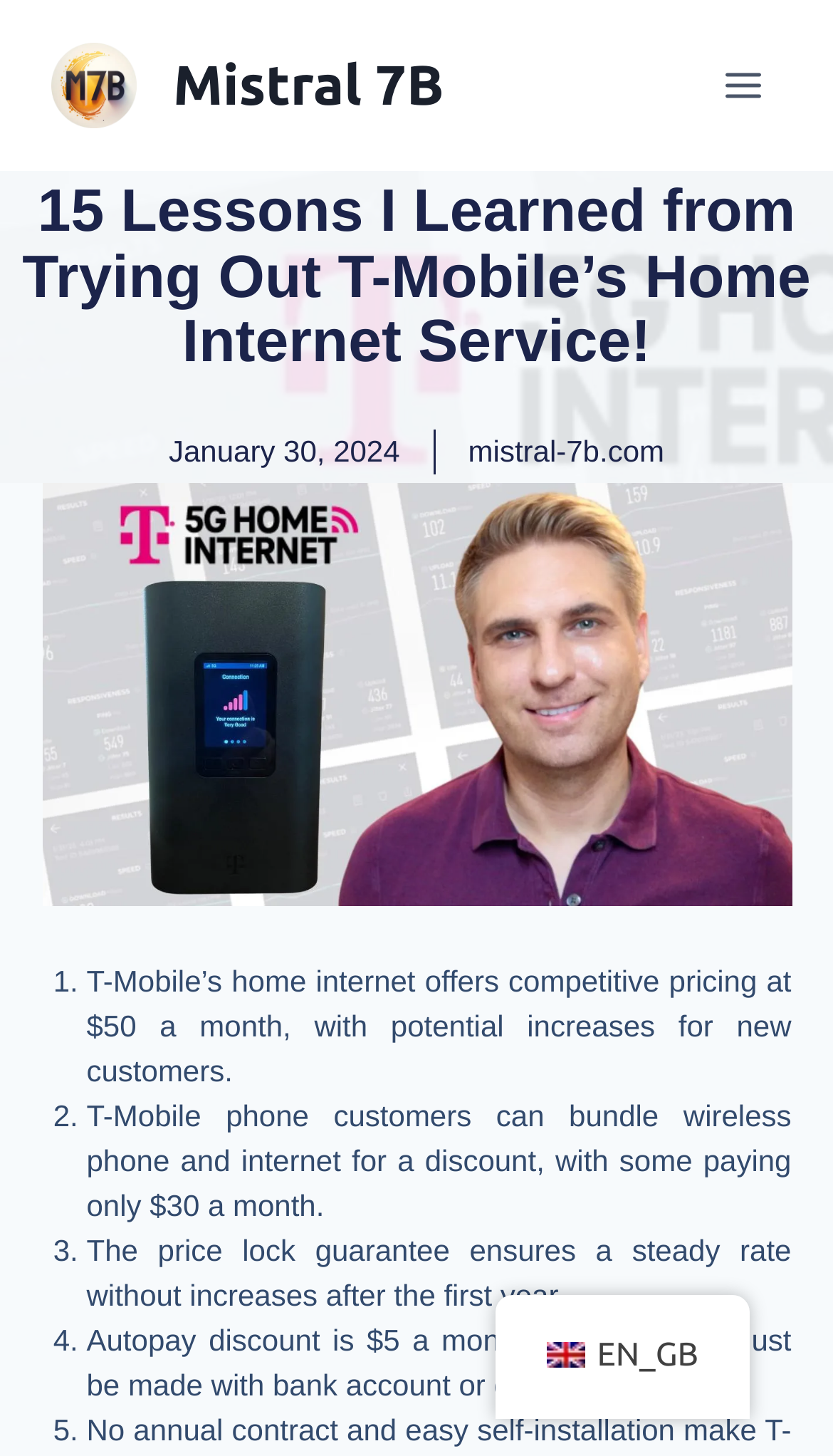Can you find the bounding box coordinates for the UI element given this description: "mistral-7b.com"? Provide the coordinates as four float numbers between 0 and 1: [left, top, right, bottom].

[0.562, 0.295, 0.797, 0.326]